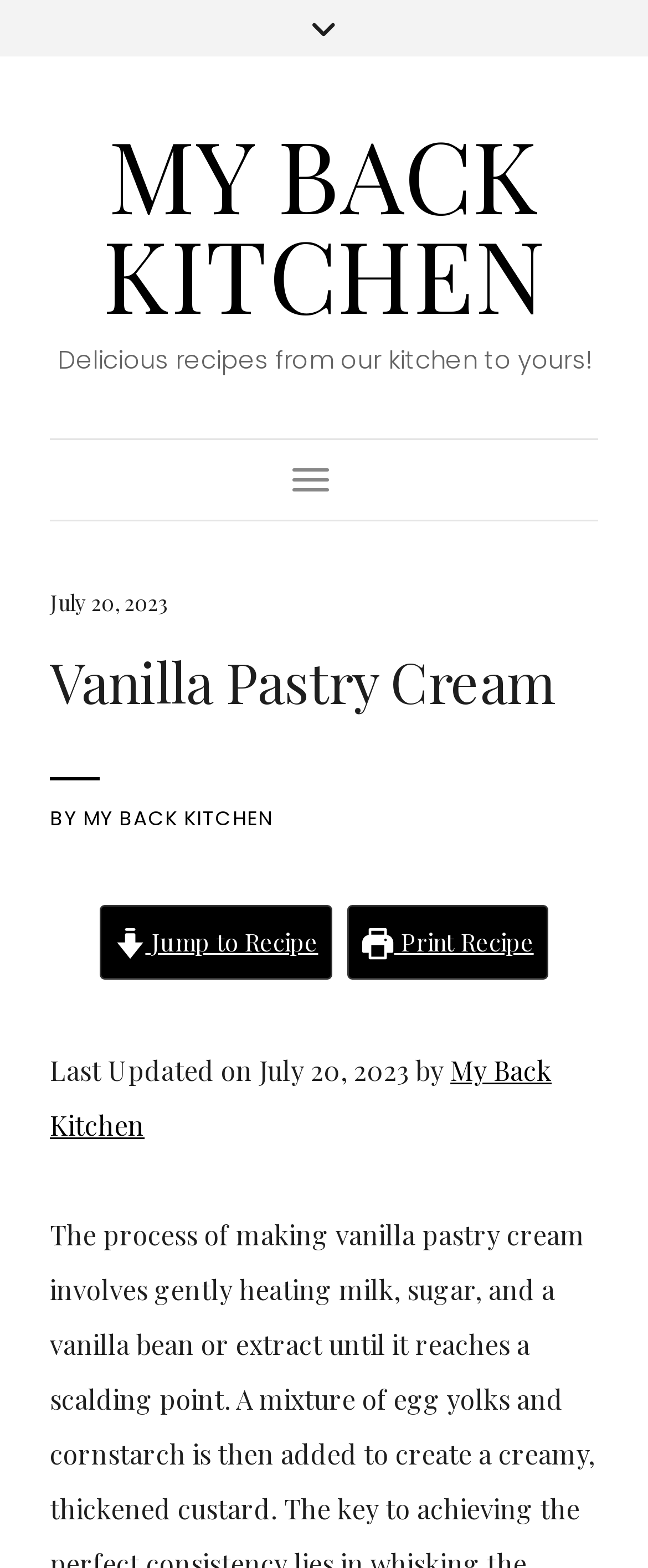Provide the bounding box coordinates of the HTML element this sentence describes: "Jump to Recipe". The bounding box coordinates consist of four float numbers between 0 and 1, i.e., [left, top, right, bottom].

[0.153, 0.577, 0.514, 0.625]